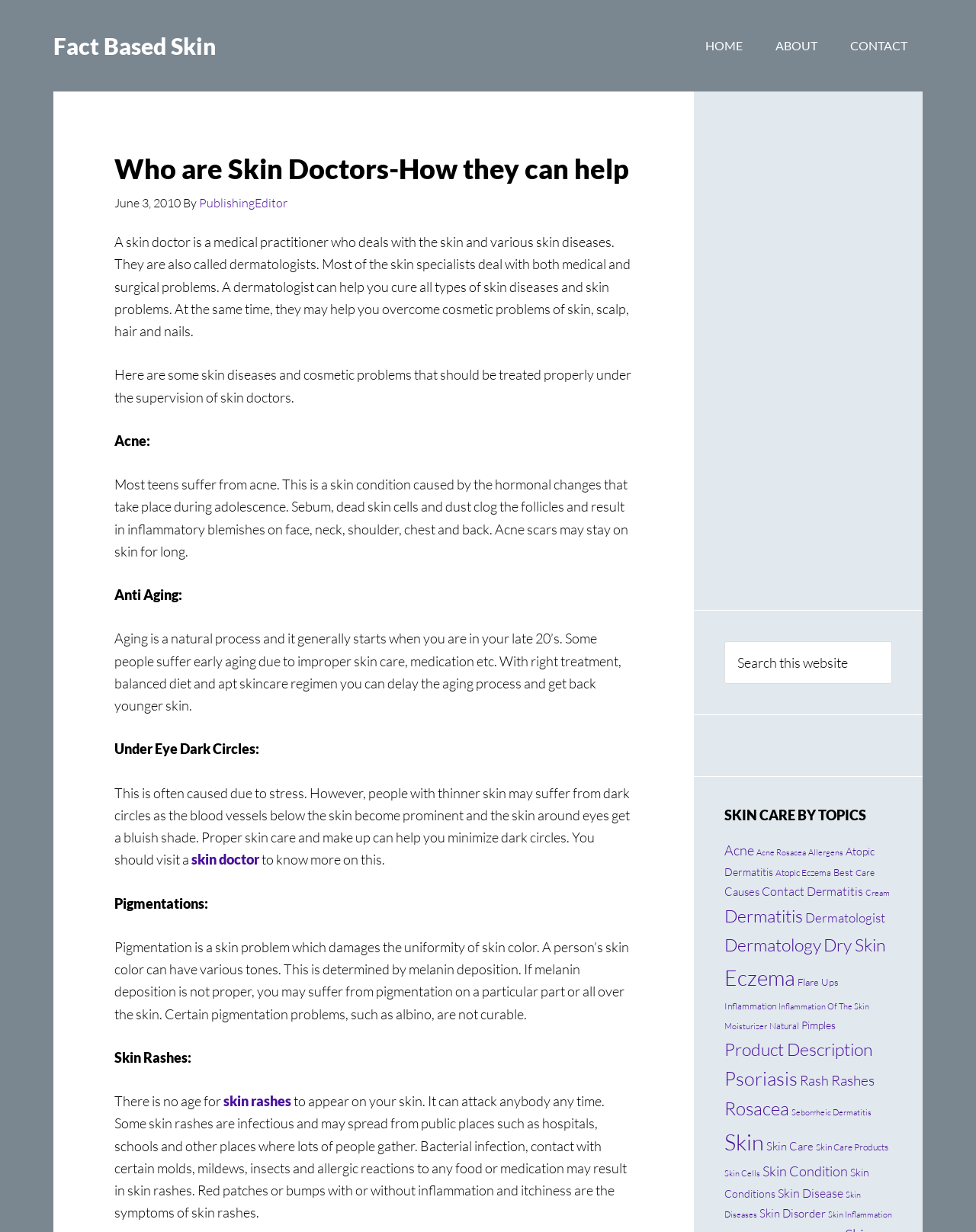Bounding box coordinates are to be given in the format (top-left x, top-left y, bottom-right x, bottom-right y). All values must be floating point numbers between 0 and 1. Provide the bounding box coordinate for the UI element described as: Causes

[0.742, 0.718, 0.778, 0.729]